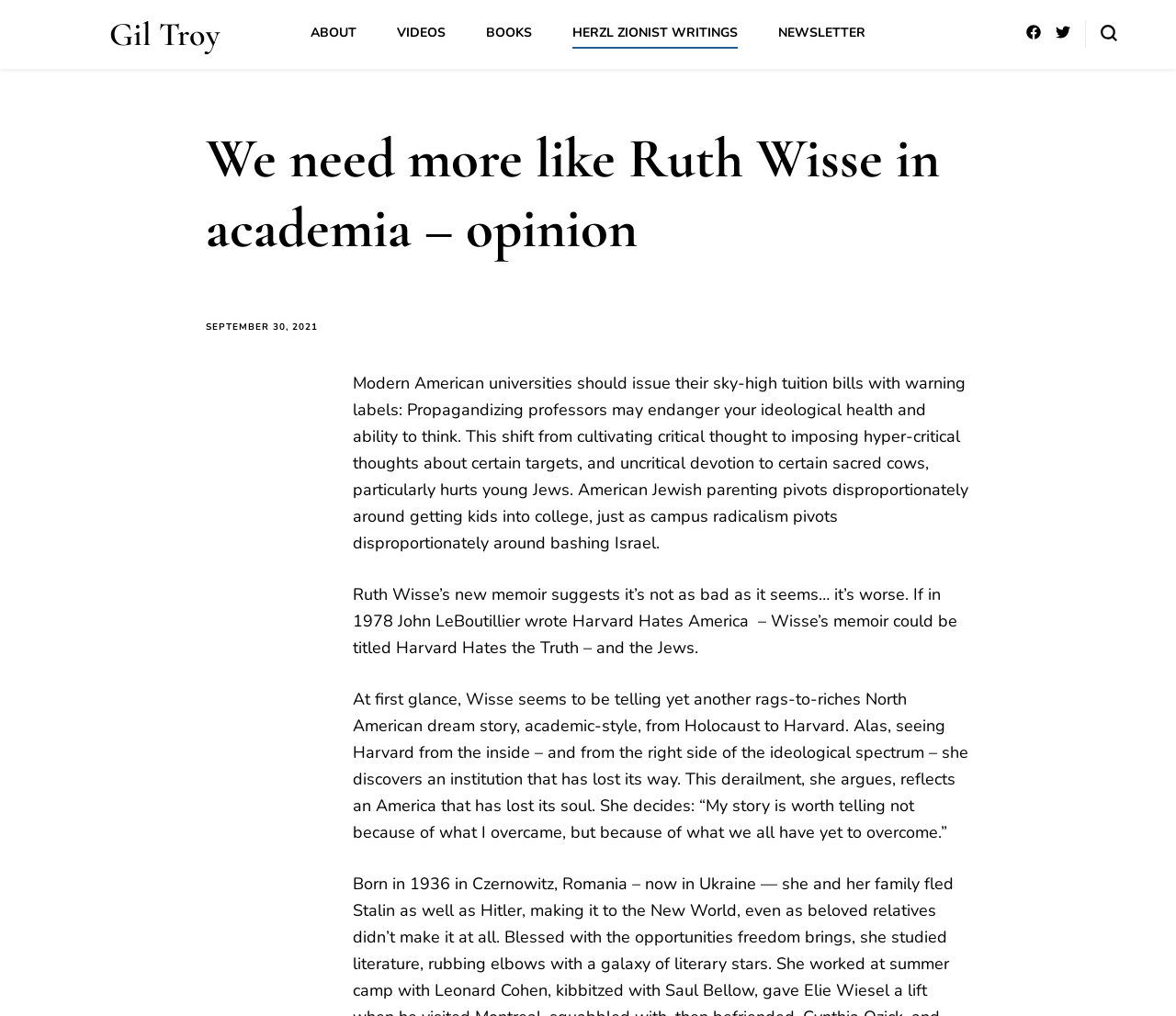Please specify the coordinates of the bounding box for the element that should be clicked to carry out this instruction: "Search for something". The coordinates must be four float numbers between 0 and 1, formatted as [left, top, right, bottom].

[0.936, 0.024, 0.95, 0.04]